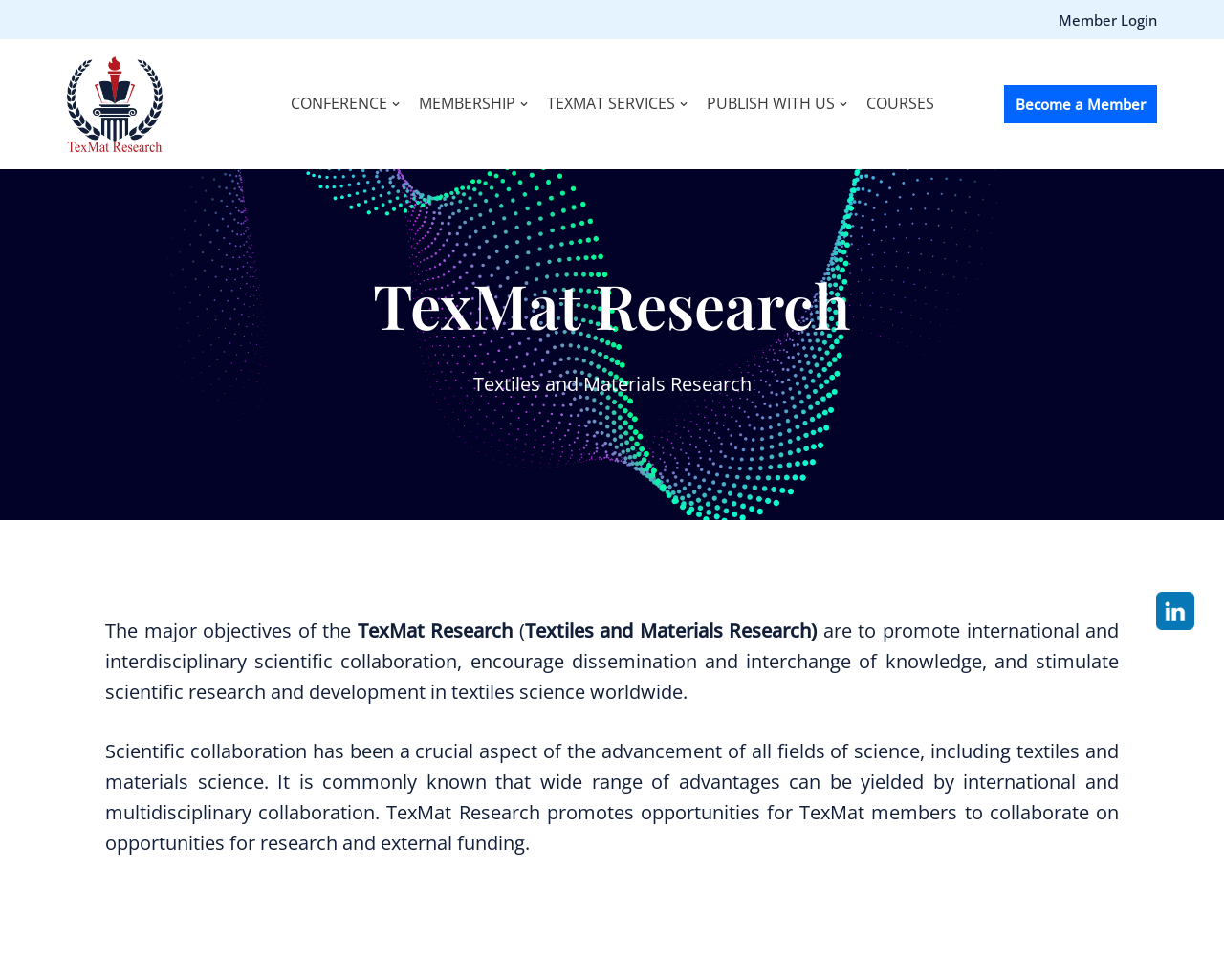Predict the bounding box for the UI component with the following description: "Skip to content".

[0.0, 0.031, 0.023, 0.051]